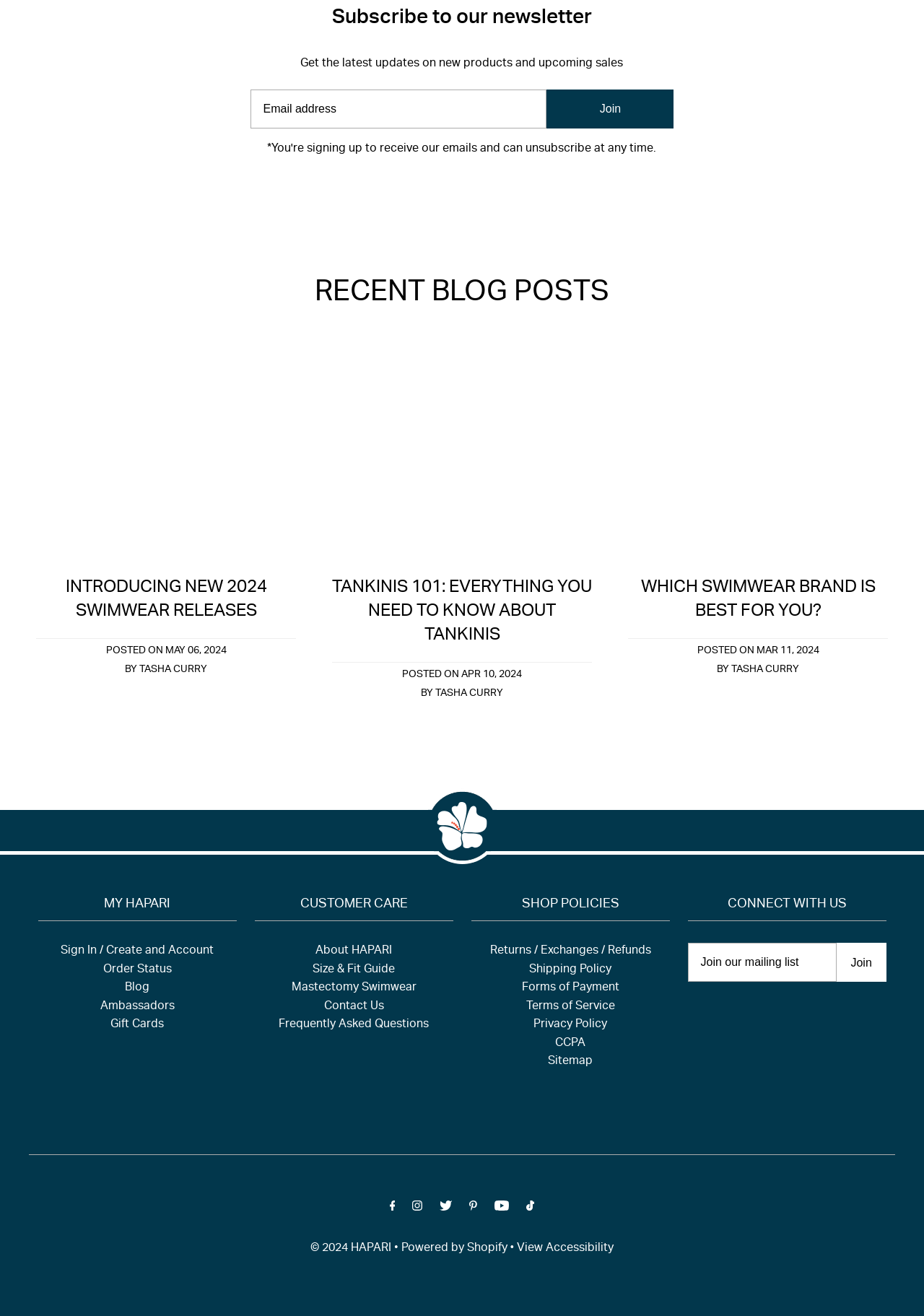Provide your answer in one word or a succinct phrase for the question: 
What is the purpose of the 'Join' button?

Subscribe to newsletter